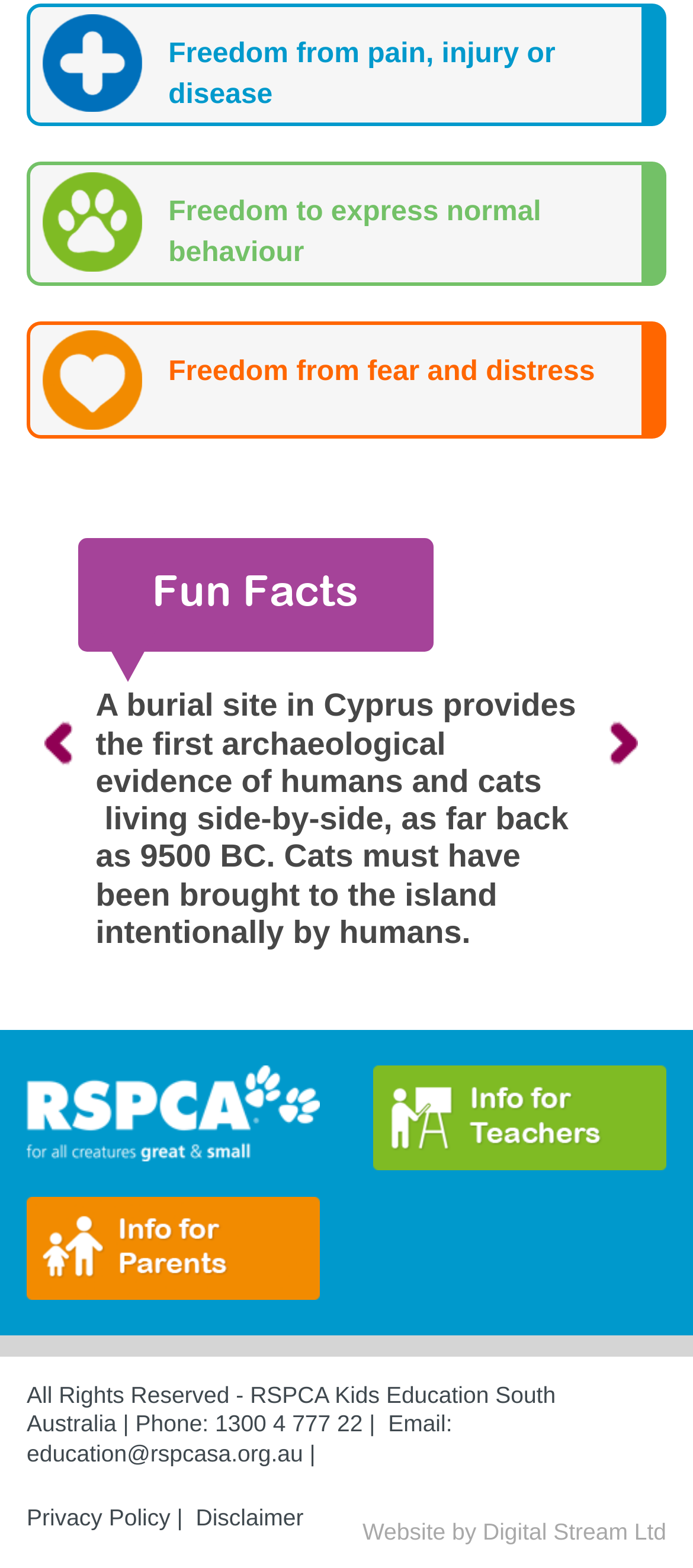How many links to RSPCA Kids Education South Australia are there?
From the image, provide a succinct answer in one word or a short phrase.

3